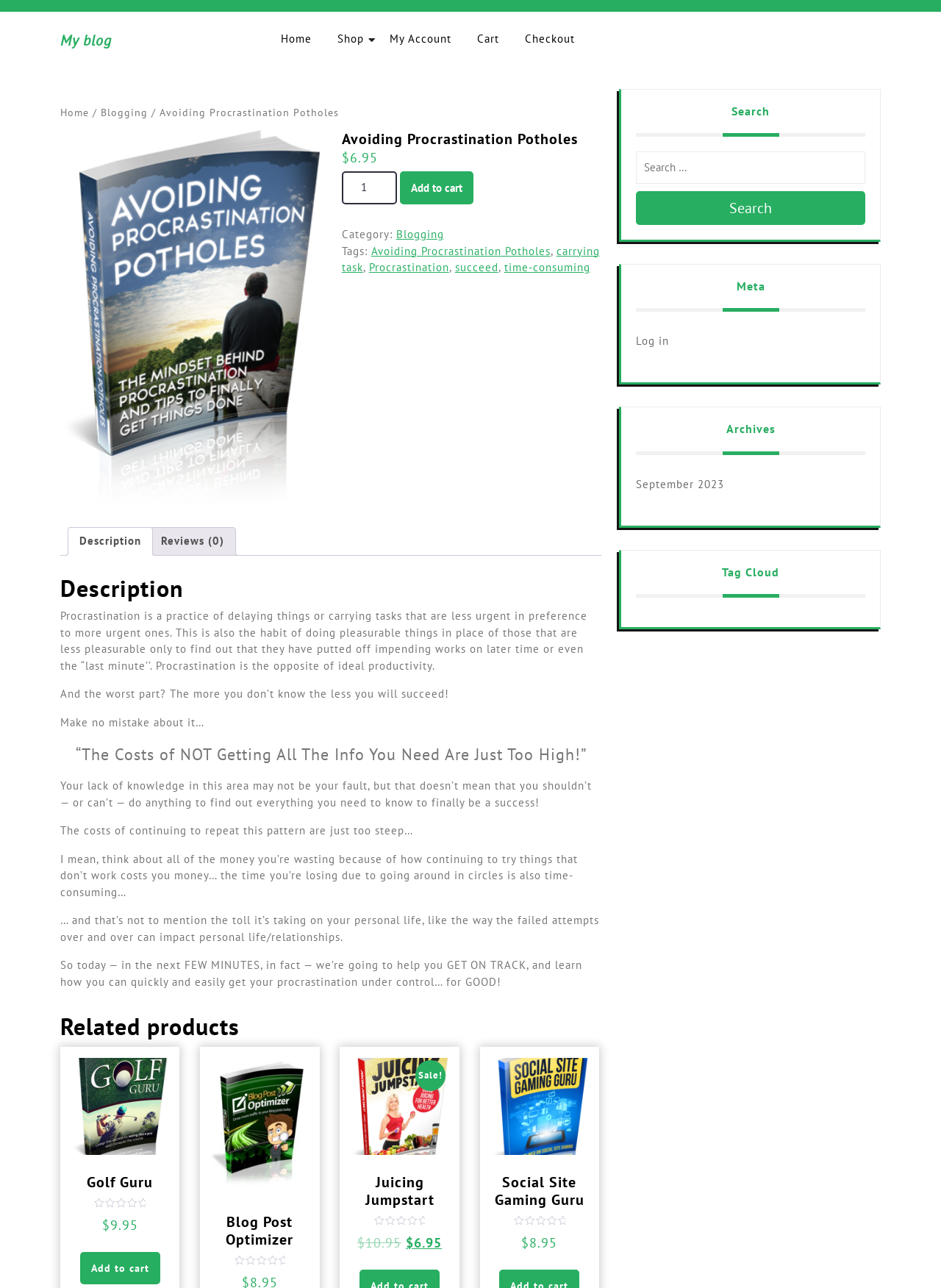How many reviews does the product have?
Answer with a single word or phrase by referring to the visual content.

0